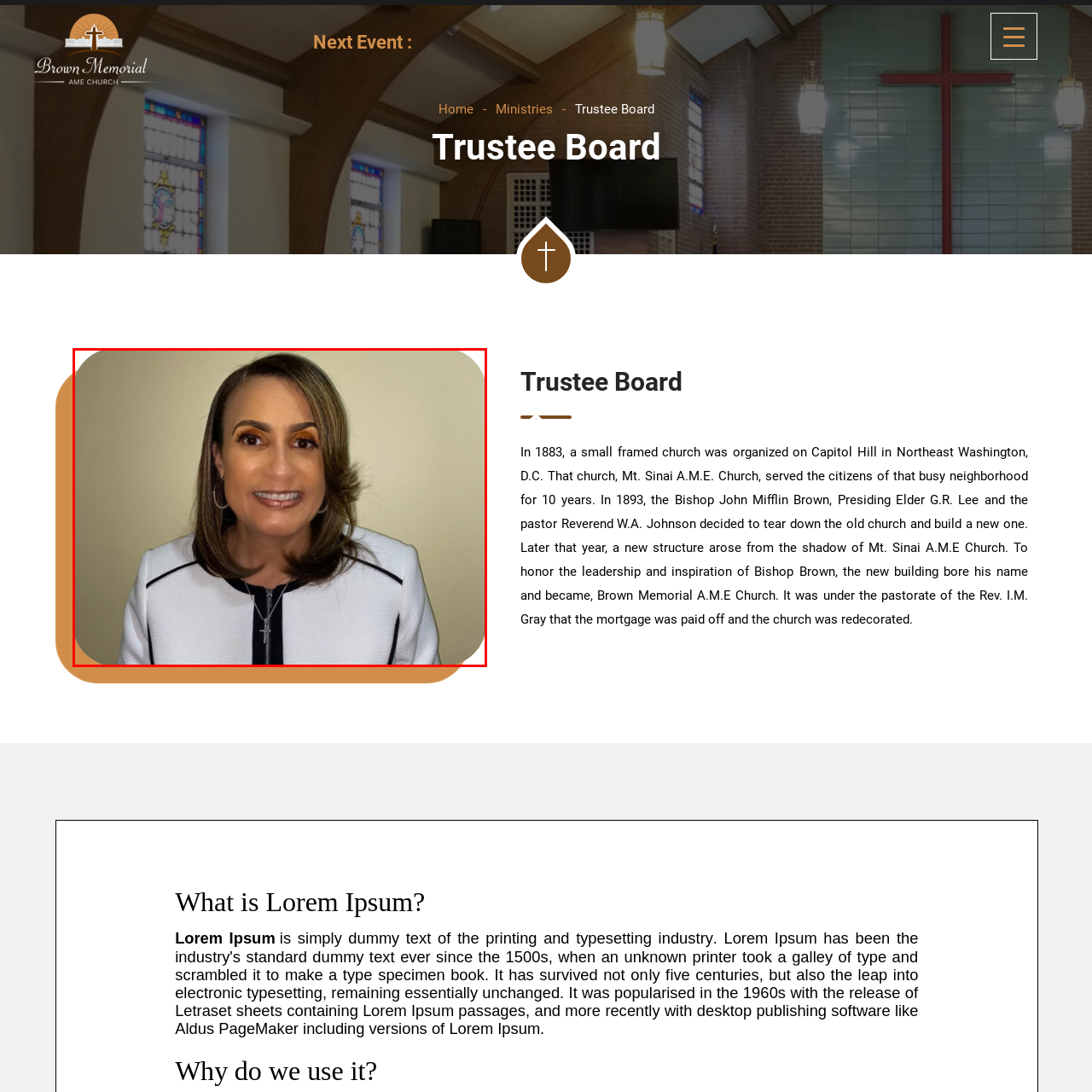When was the Brown Memorial A.M.E. Church established?
Pay attention to the image within the red bounding box and answer using just one word or a concise phrase.

Late 19th century